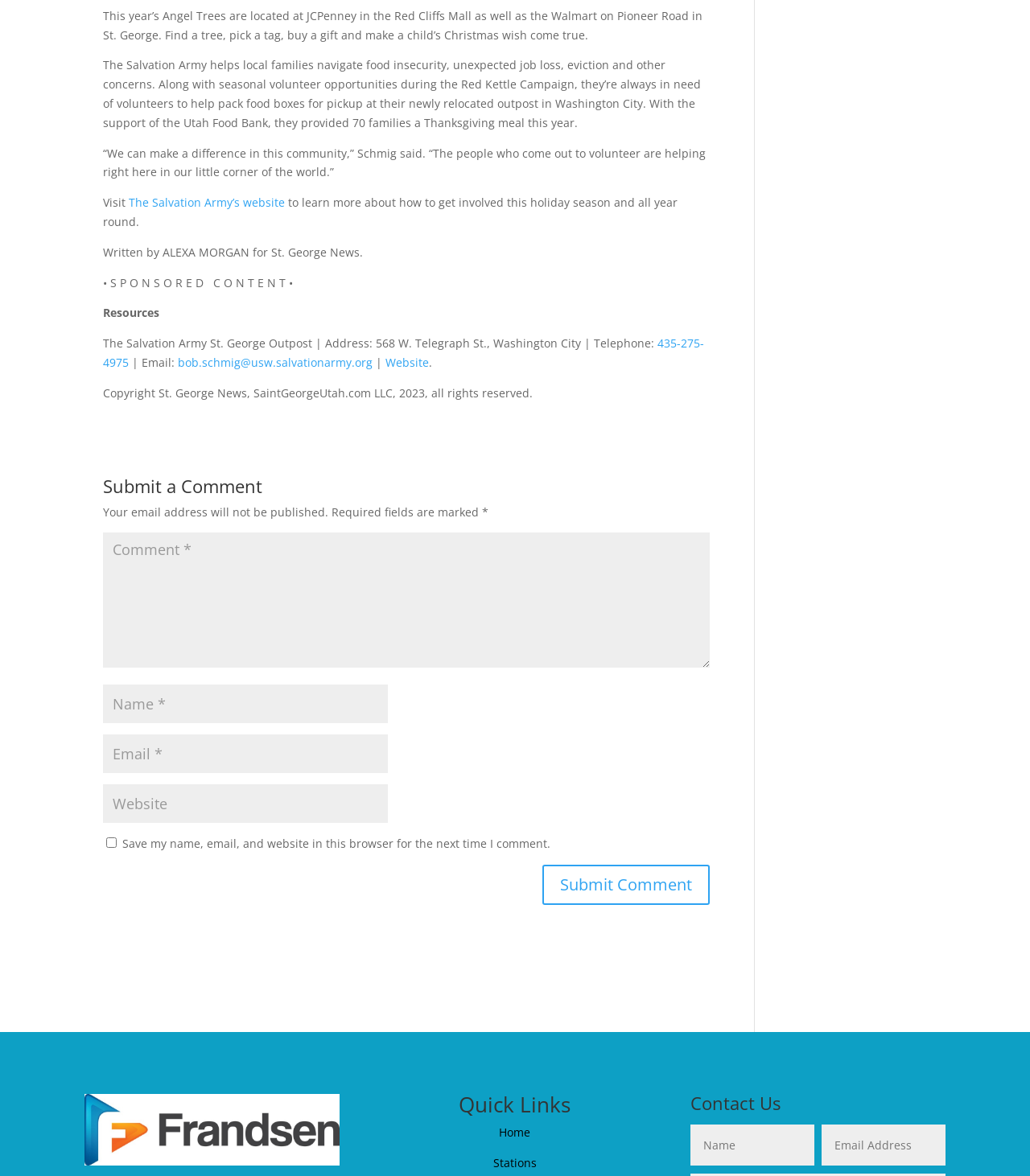Using the image as a reference, answer the following question in as much detail as possible:
What is the phone number of The Salvation Army St. George Outpost?

The phone number can be found in the link element with ID 213, which is part of the address information of The Salvation Army St. George Outpost.